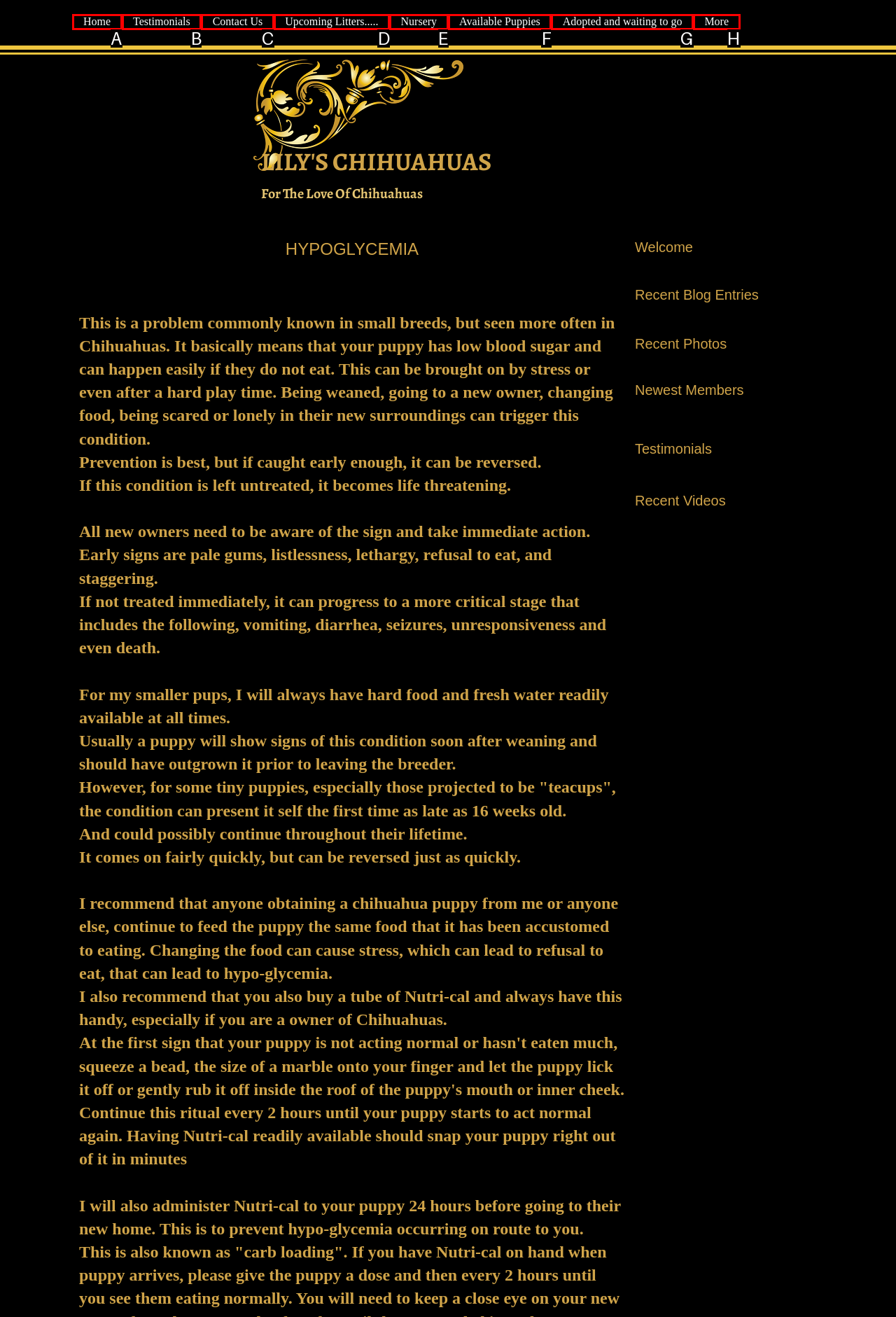Select the option that fits this description: Testimonials
Answer with the corresponding letter directly.

B